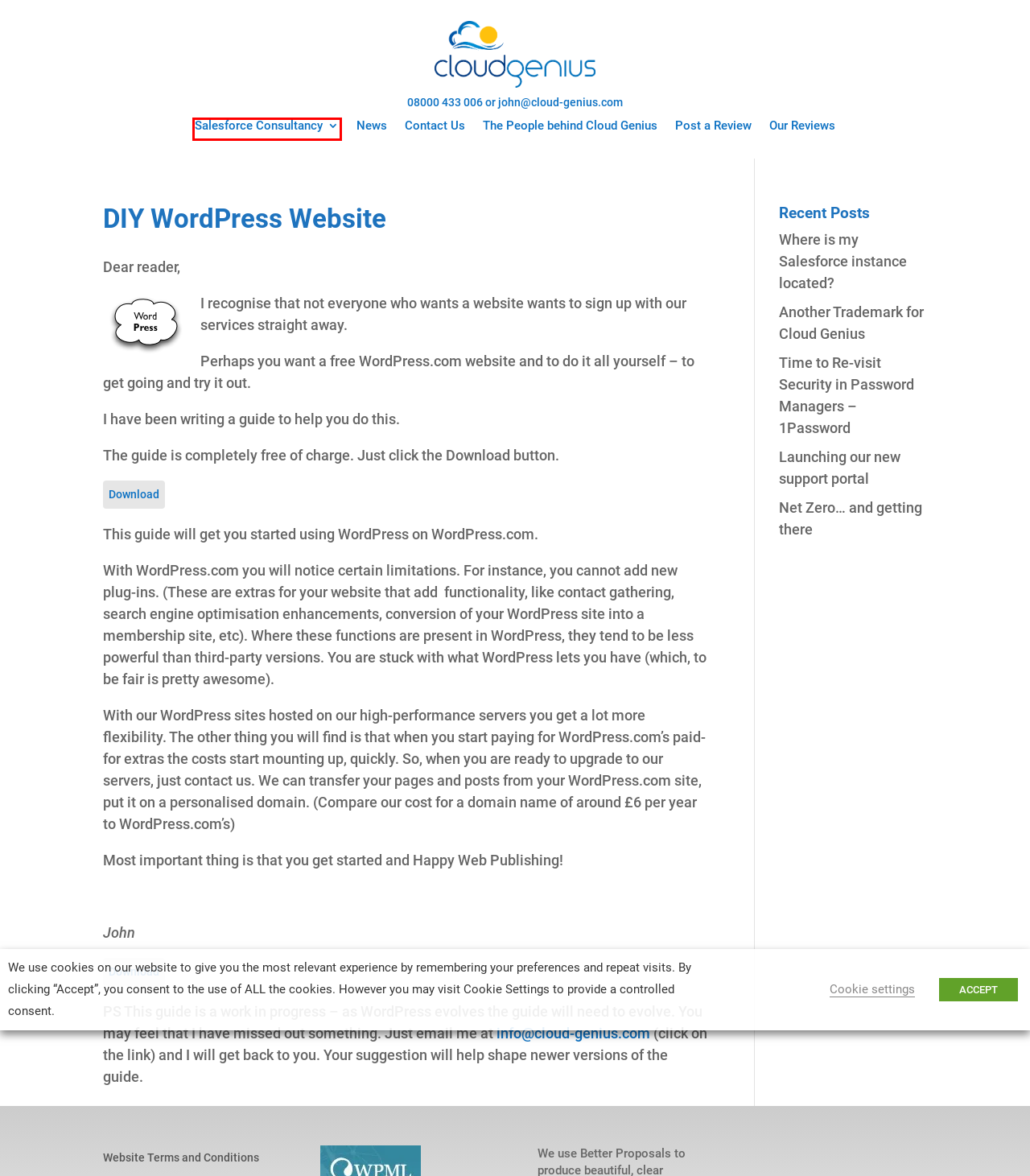A screenshot of a webpage is provided, featuring a red bounding box around a specific UI element. Identify the webpage description that most accurately reflects the new webpage after interacting with the selected element. Here are the candidates:
A. Terms and Conditions - Cloud Genius Ltd
B. Another Trademark for Cloud Genius - Cloud Genius Ltd
C. Register for your file download.
D. Net Zero... and getting there - Cloud Genius Ltd
E. Time to Re-visit Security in Password Managers - 1Password - Cloud Genius Ltd
F. Our Reviews - Cloud Genius Ltd
G. The People behind Cloud Genius - Cloud Genius Ltd
H. Salesforce implementation, Website implementation and Website Hosting

H